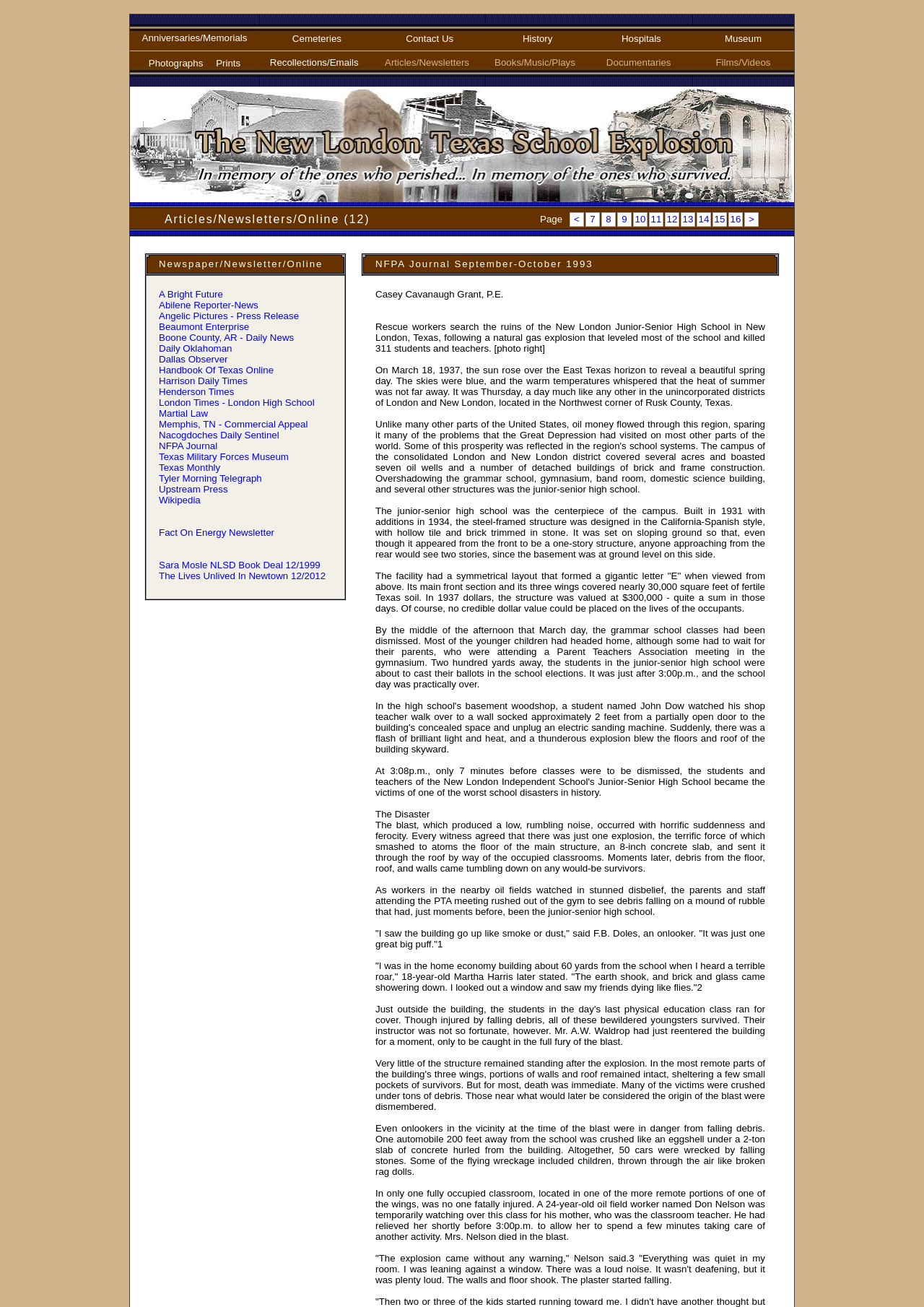Locate the bounding box coordinates of the clickable region to complete the following instruction: "Go to Contact Us."

[0.439, 0.025, 0.491, 0.034]